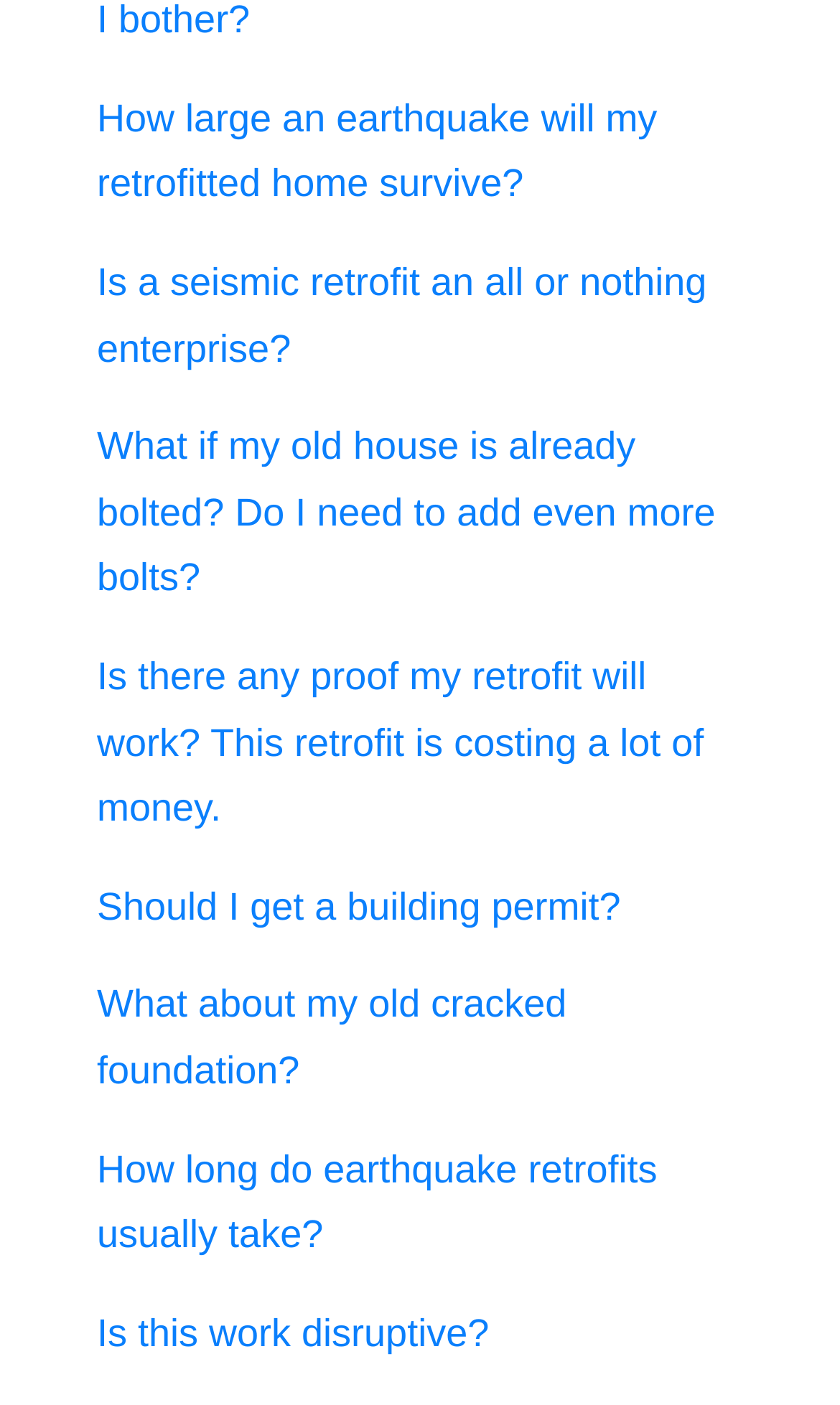Respond to the question below with a single word or phrase: How many links are on the webpage?

8